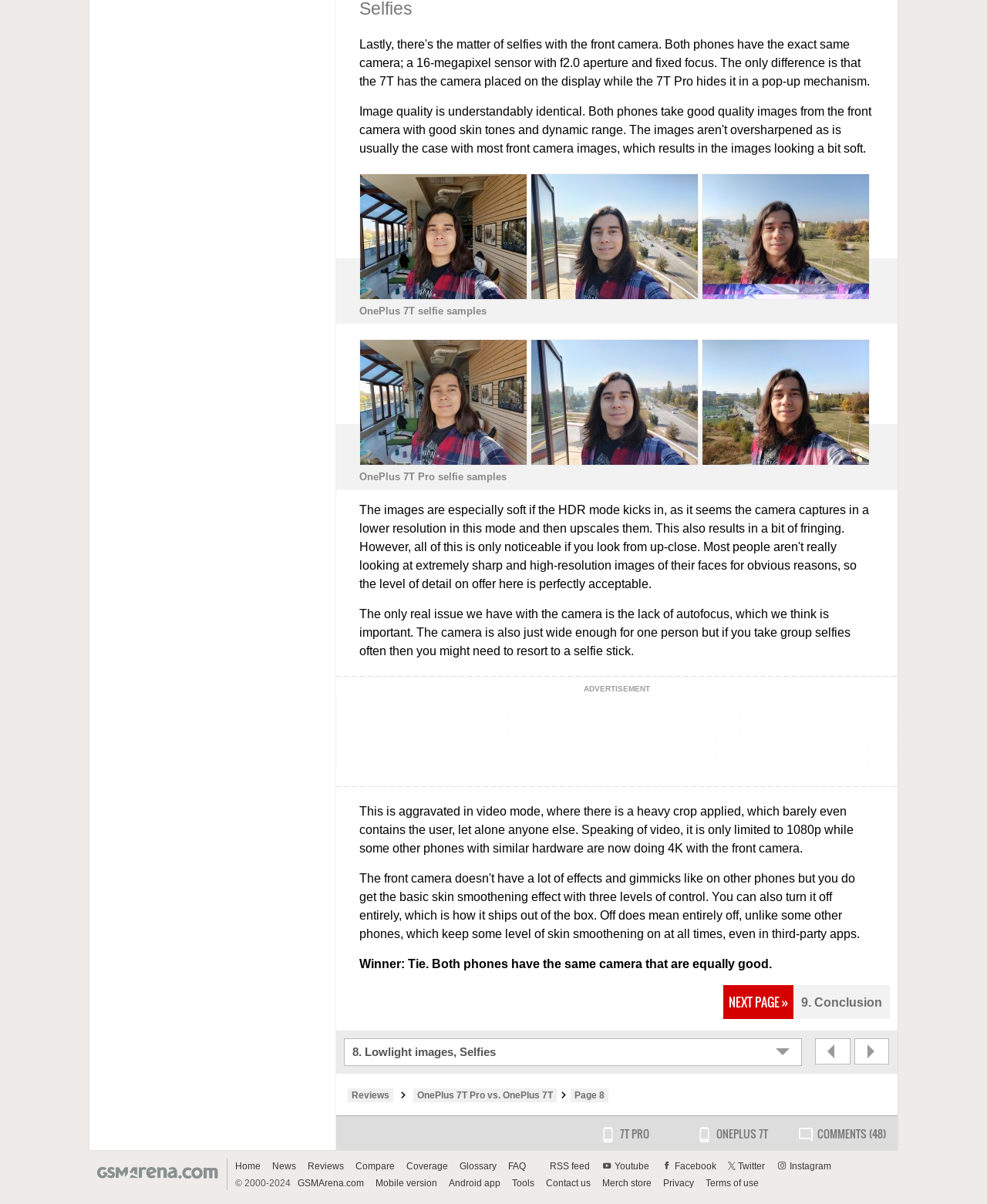Please specify the bounding box coordinates of the clickable region to carry out the following instruction: "View OnePlus 7T selfie samples". The coordinates should be four float numbers between 0 and 1, in the format [left, top, right, bottom].

[0.364, 0.144, 0.534, 0.254]